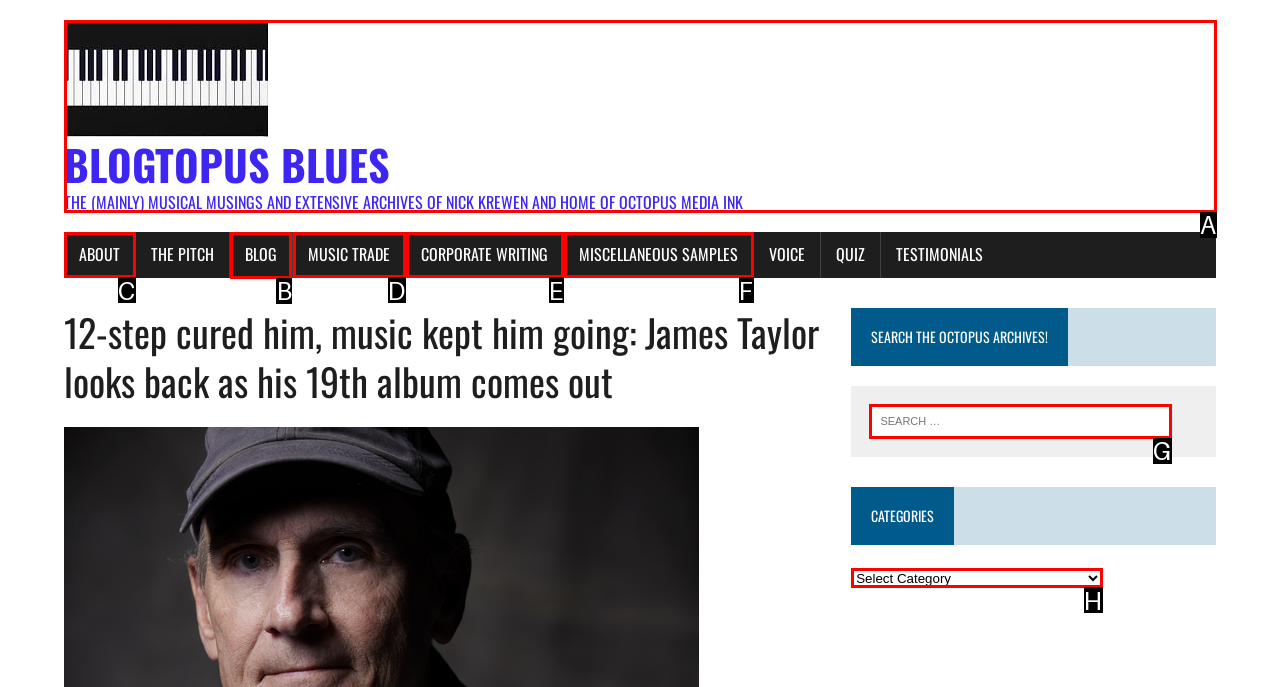Decide which UI element to click to accomplish the task: read the blog
Respond with the corresponding option letter.

B